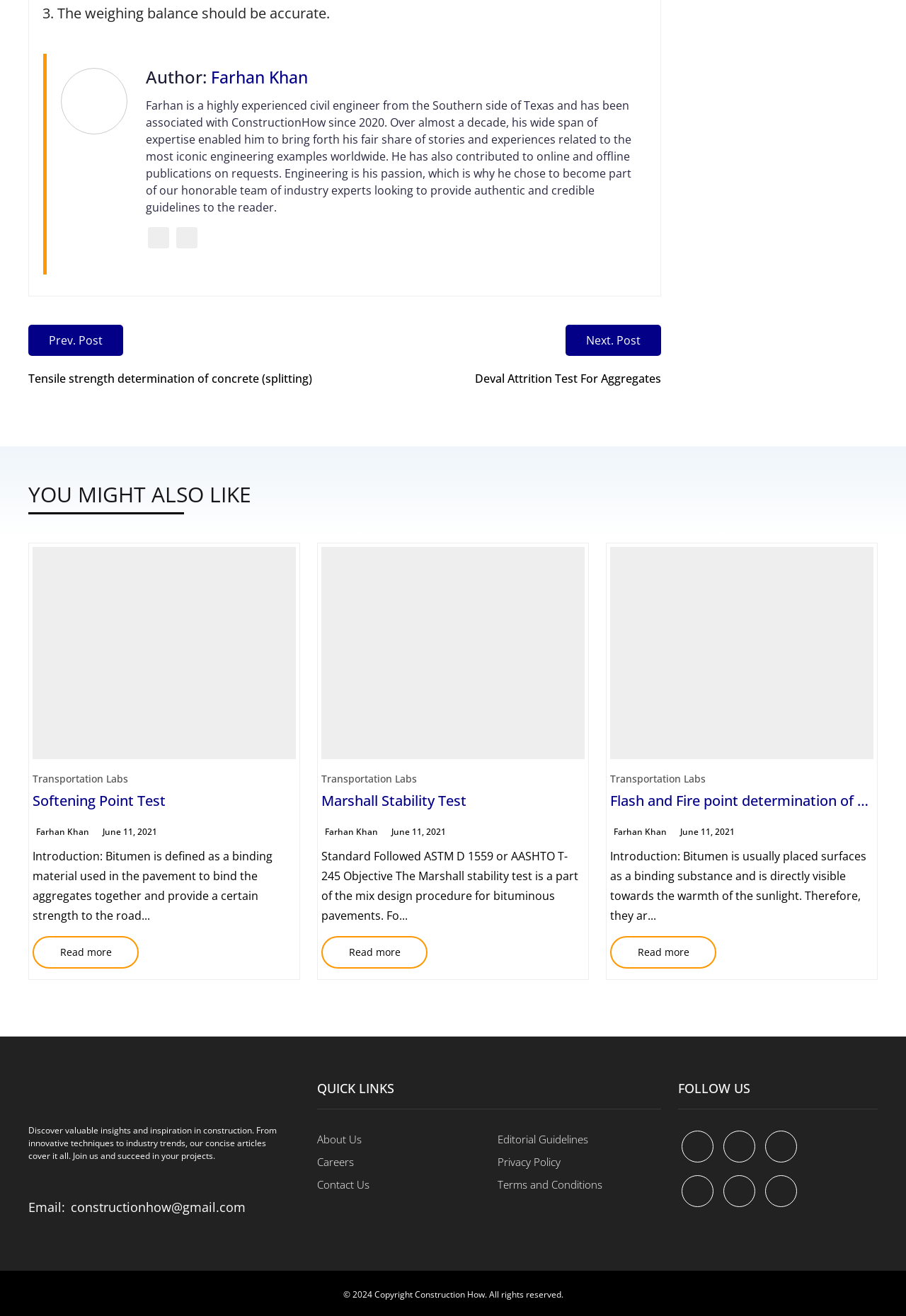Identify and provide the bounding box coordinates of the UI element described: "Privacy Policy". The coordinates should be formatted as [left, top, right, bottom], with each number being a float between 0 and 1.

[0.549, 0.877, 0.619, 0.888]